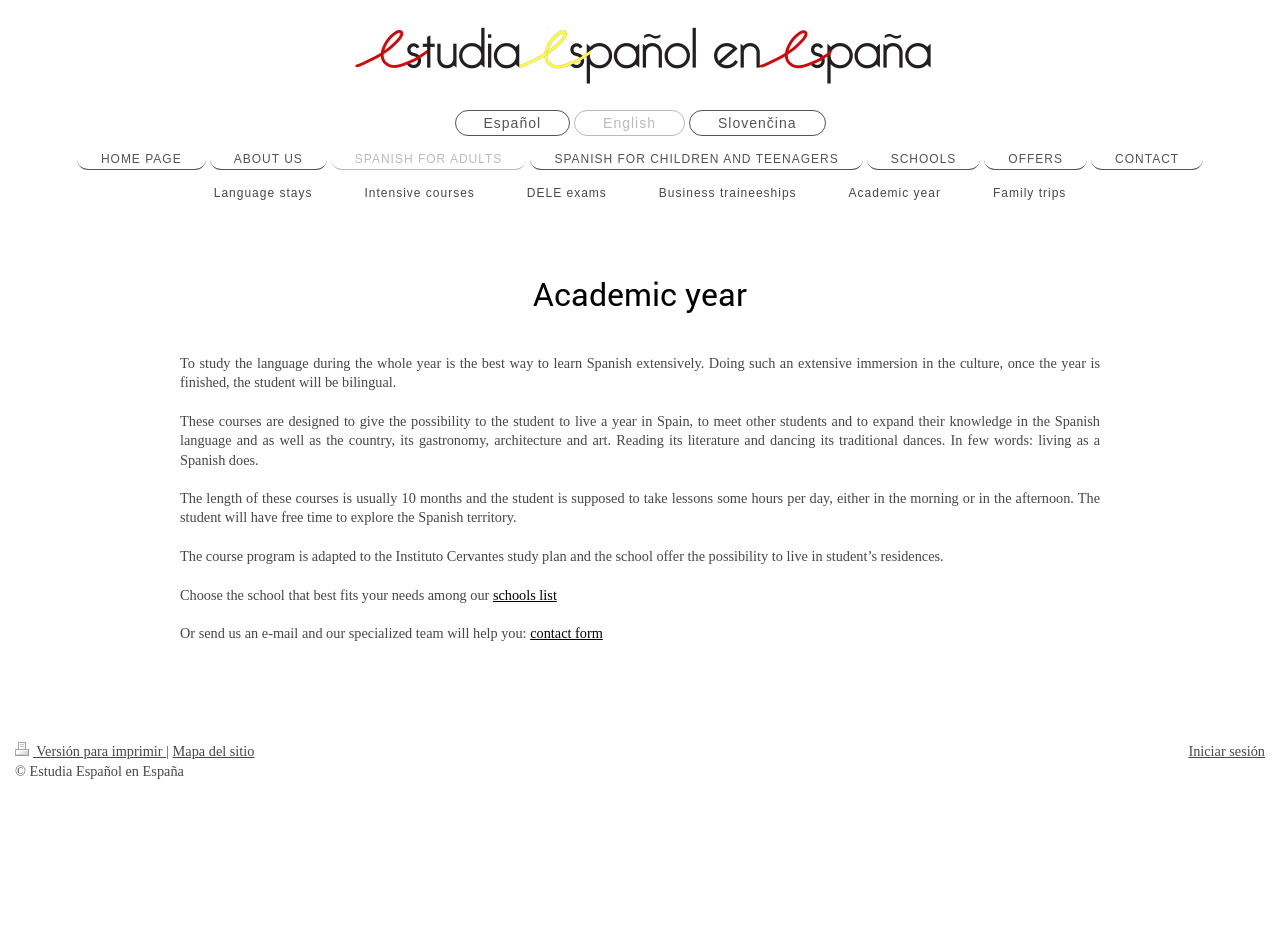Pinpoint the bounding box coordinates of the clickable element to carry out the following instruction: "Click on Español."

[0.355, 0.118, 0.445, 0.146]